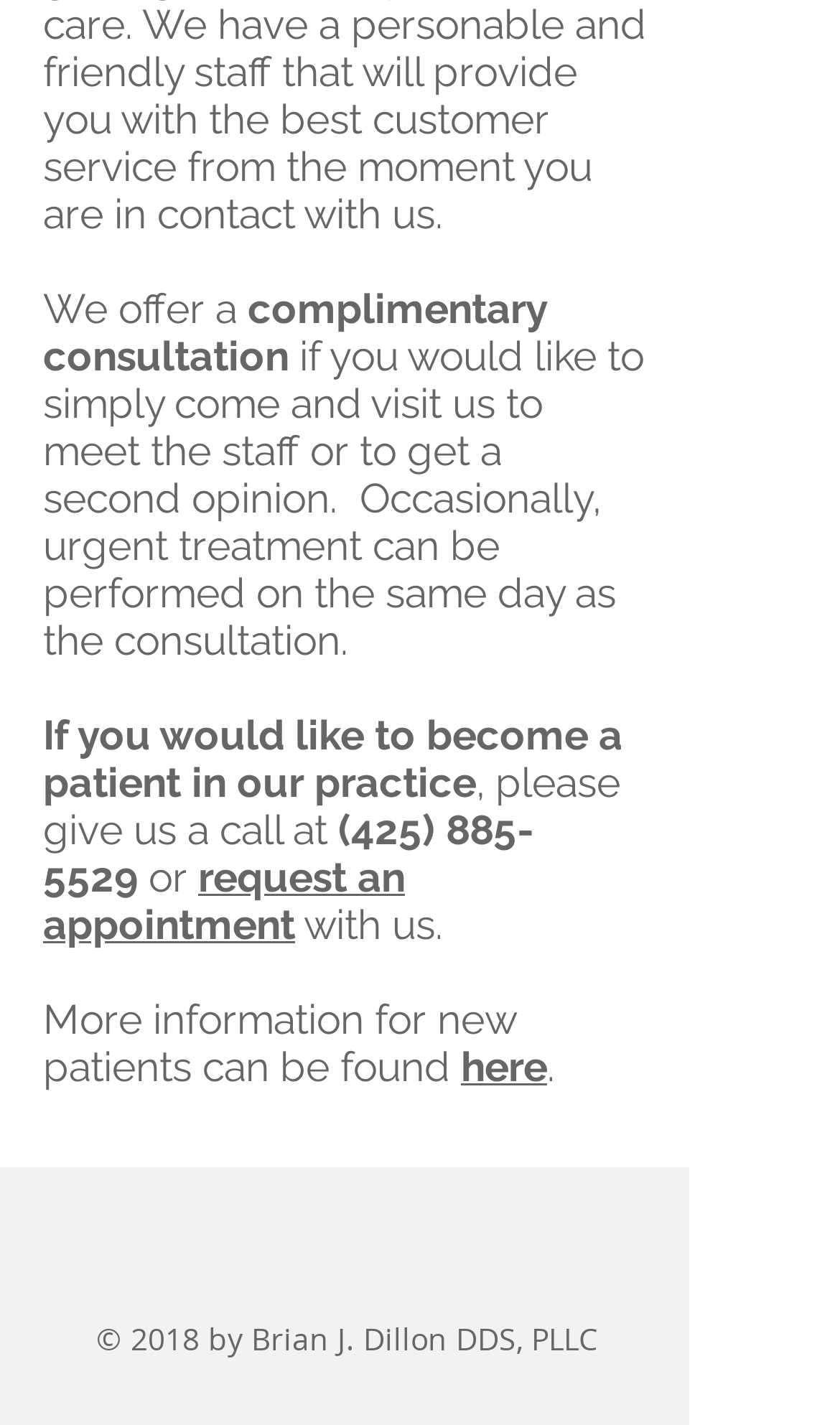Give a concise answer using only one word or phrase for this question:
What is the phone number to call for an appointment?

(425) 885-5529